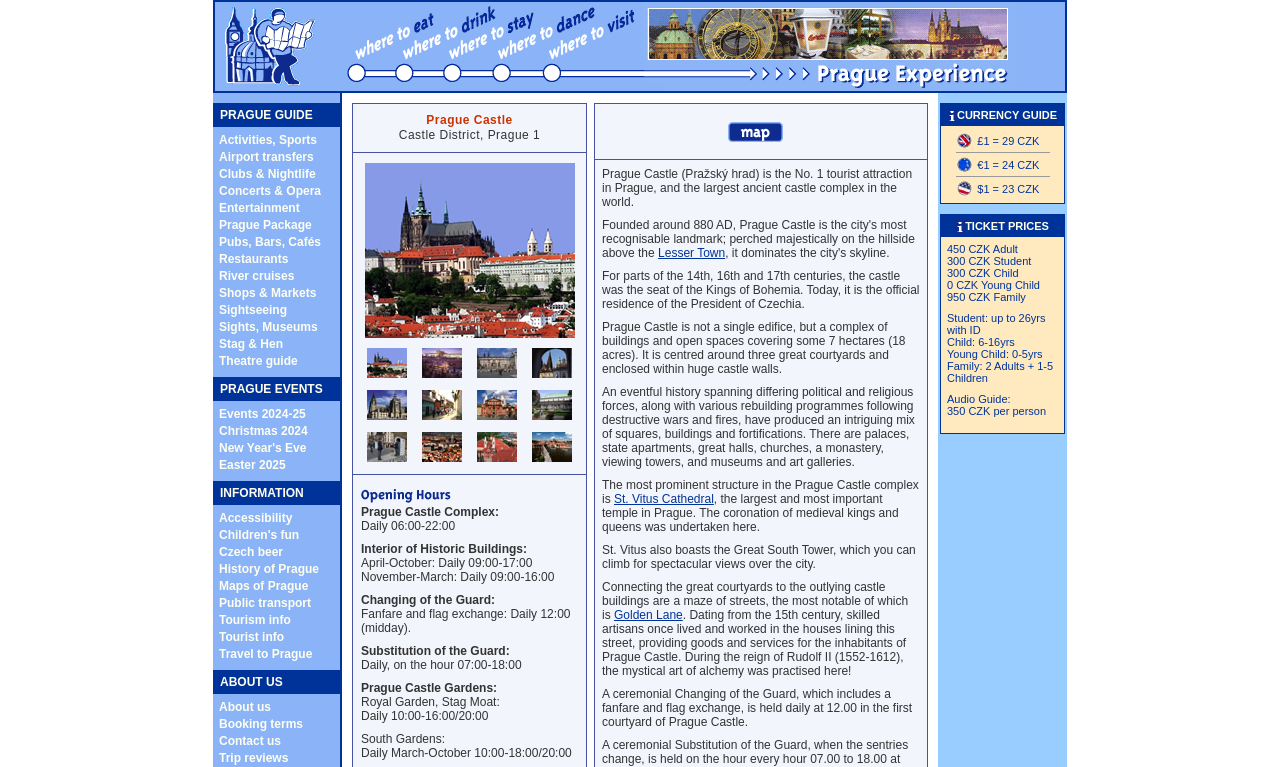Reply to the question below using a single word or brief phrase:
What is the first item in the gridcell list?

PRAGUE GUIDE